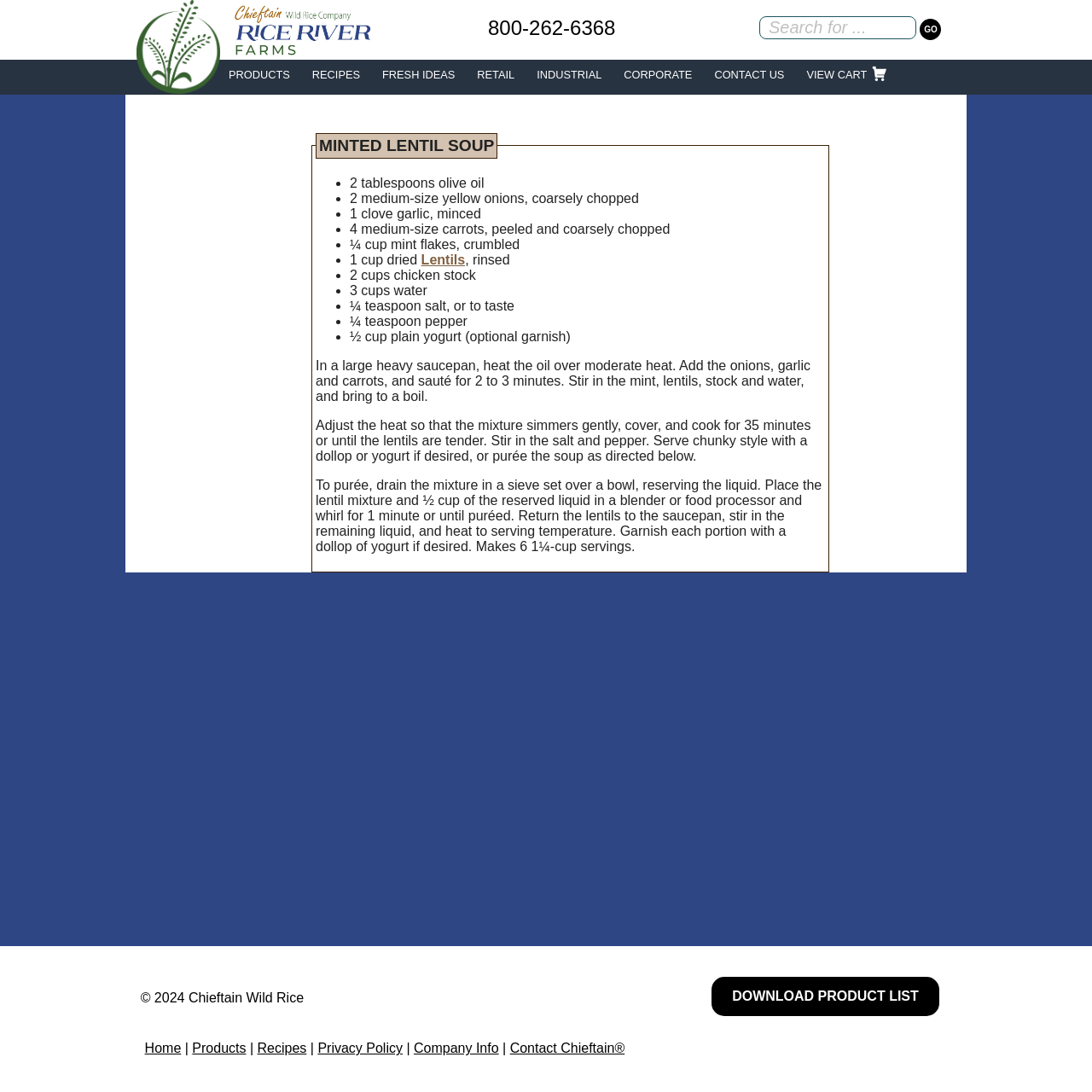Find the bounding box coordinates for the area that should be clicked to accomplish the instruction: "Make a recipe with lentils".

[0.285, 0.122, 0.759, 0.524]